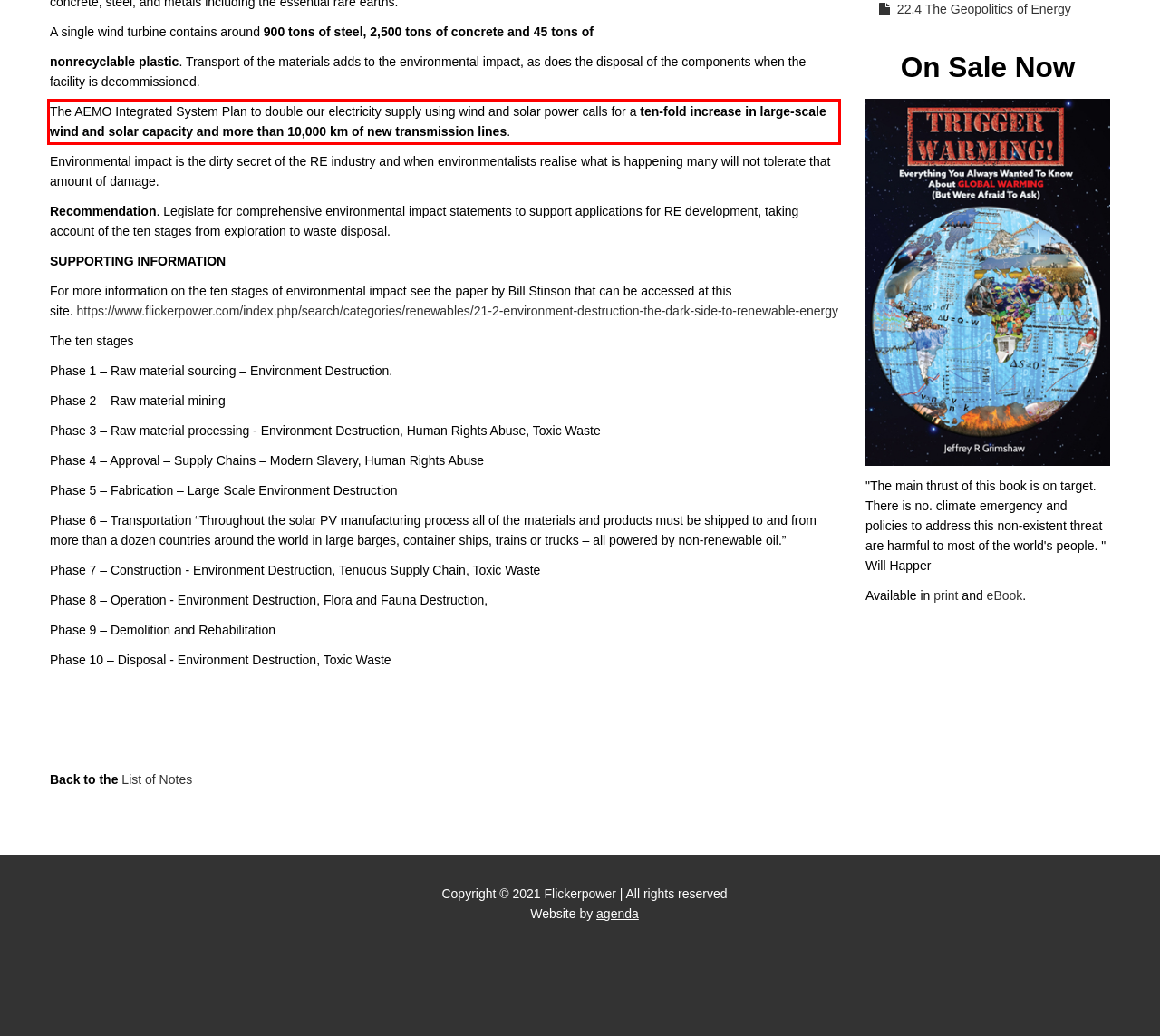Perform OCR on the text inside the red-bordered box in the provided screenshot and output the content.

The AEMO Integrated System Plan to double our electricity supply using wind and solar power calls for a ten-fold increase in large-scale wind and solar capacity and more than 10,000 km of new transmission lines.